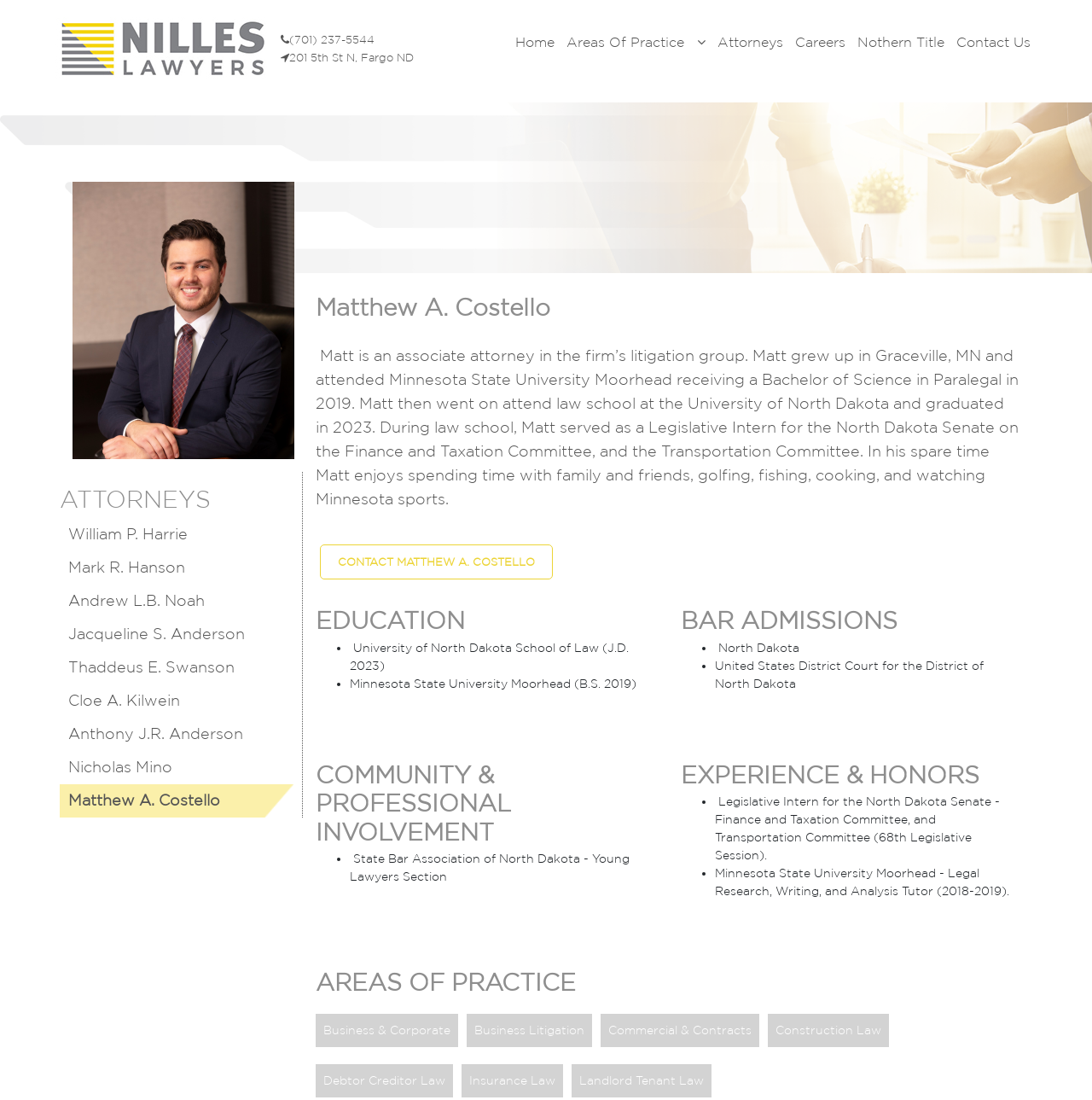Provide the bounding box coordinates of the section that needs to be clicked to accomplish the following instruction: "View Matthew A. Costello's profile."

[0.062, 0.719, 0.202, 0.734]